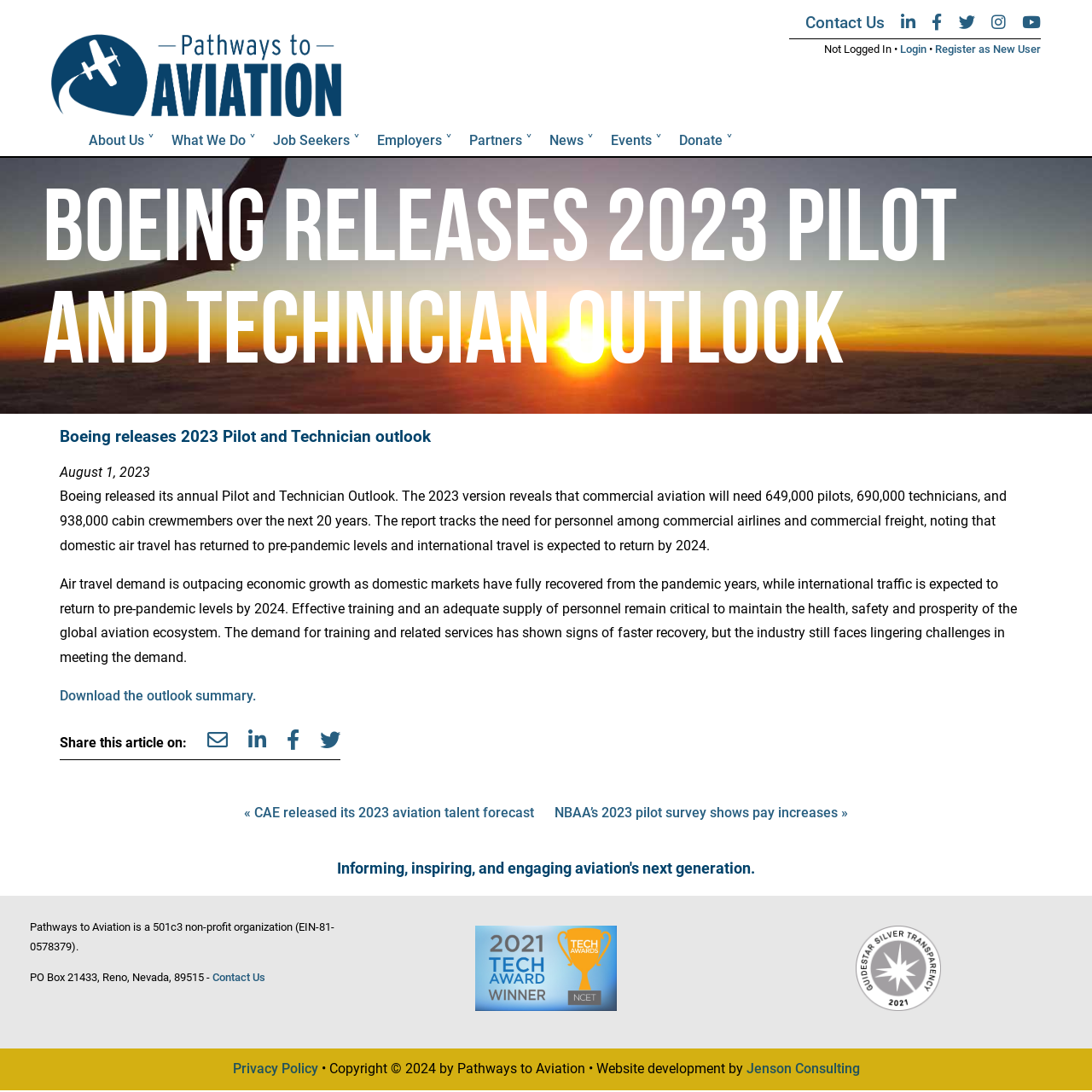How can users share the article?
Look at the image and answer the question using a single word or phrase.

Via email, LinkedIn, Facebook, or Twitter